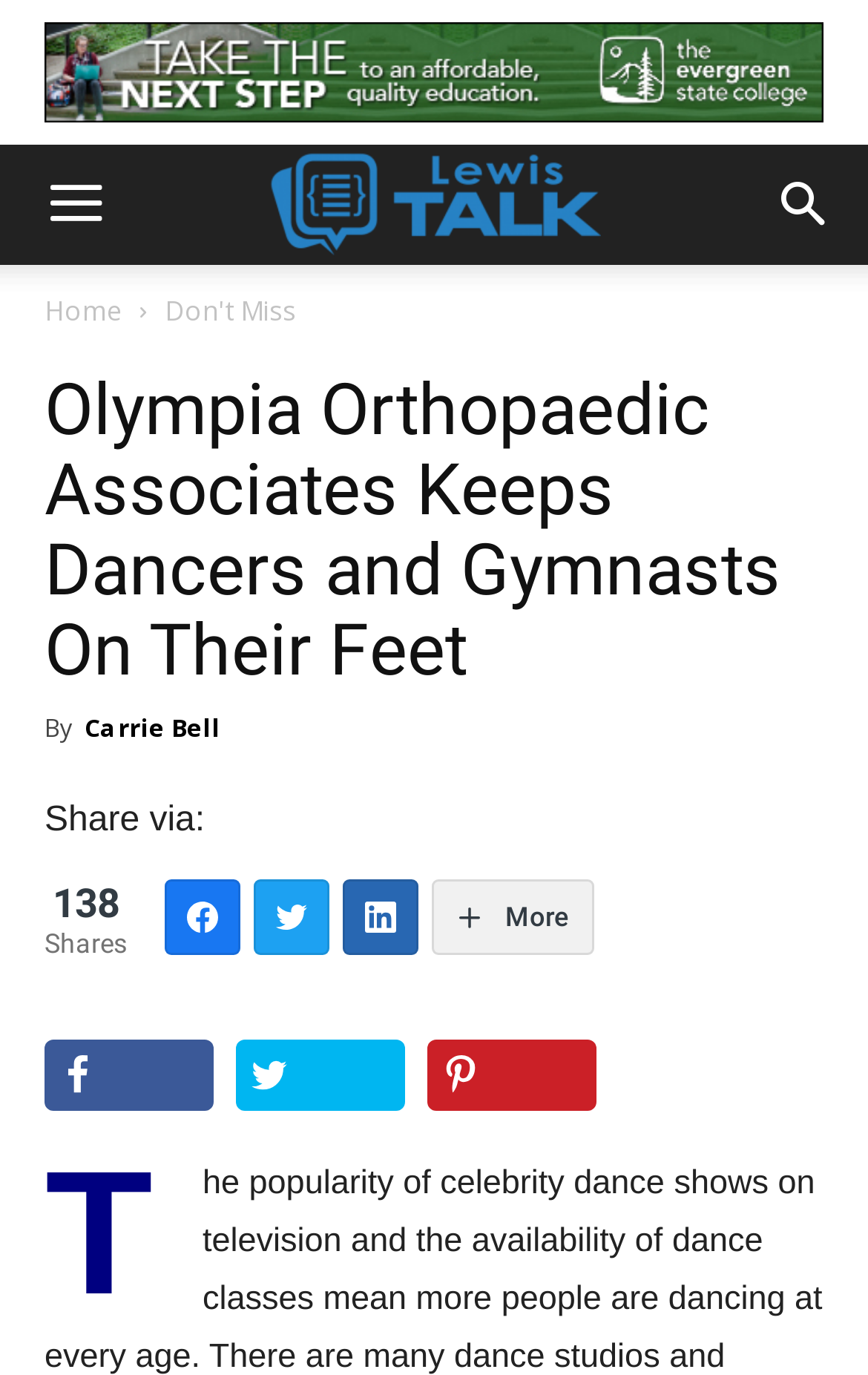What is the topic of this article?
Please use the image to provide a one-word or short phrase answer.

Dancers and gymnasts